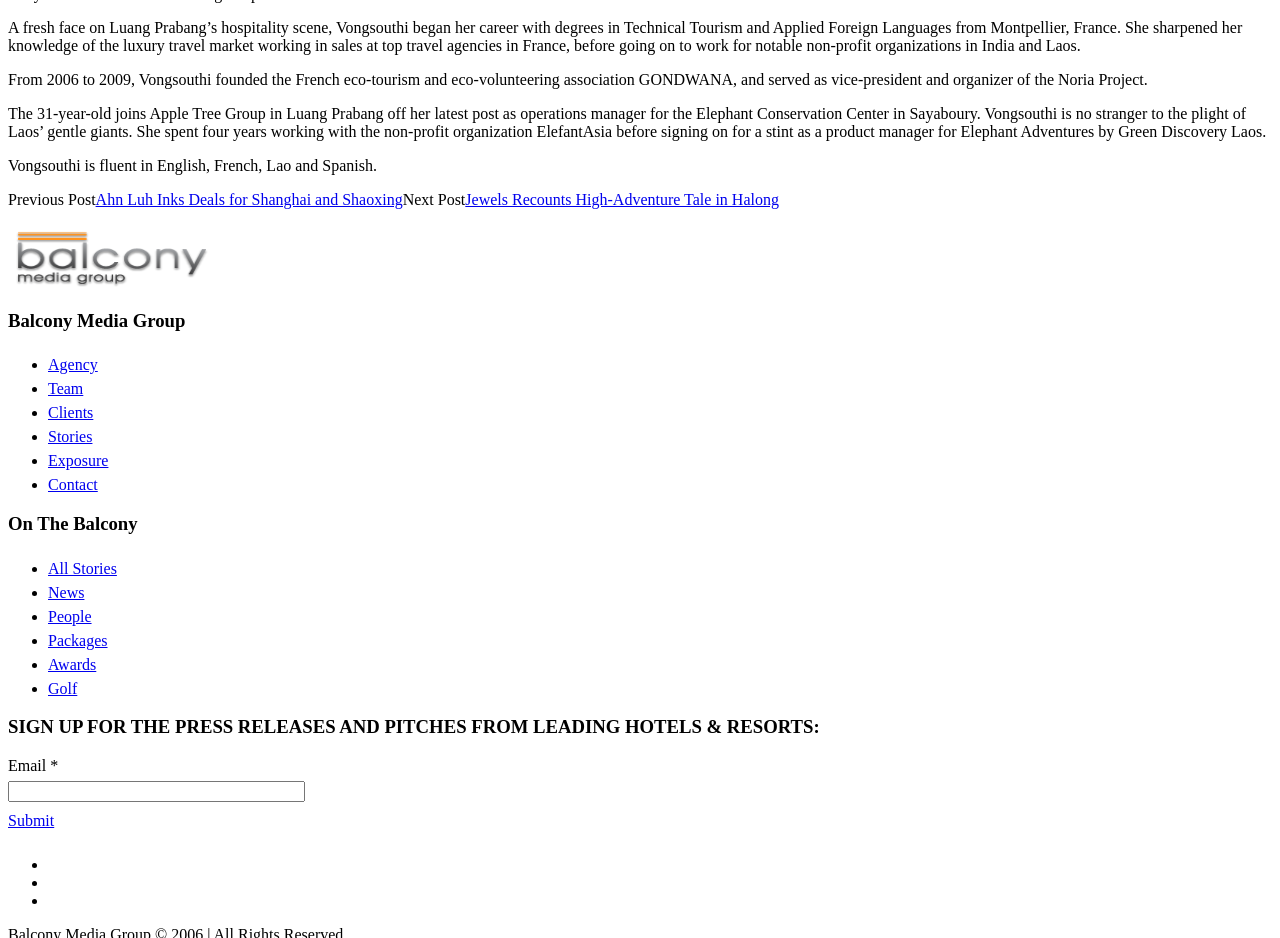Please provide a brief answer to the following inquiry using a single word or phrase:
What is the name of the group Vongsouthi joins?

Apple Tree Group